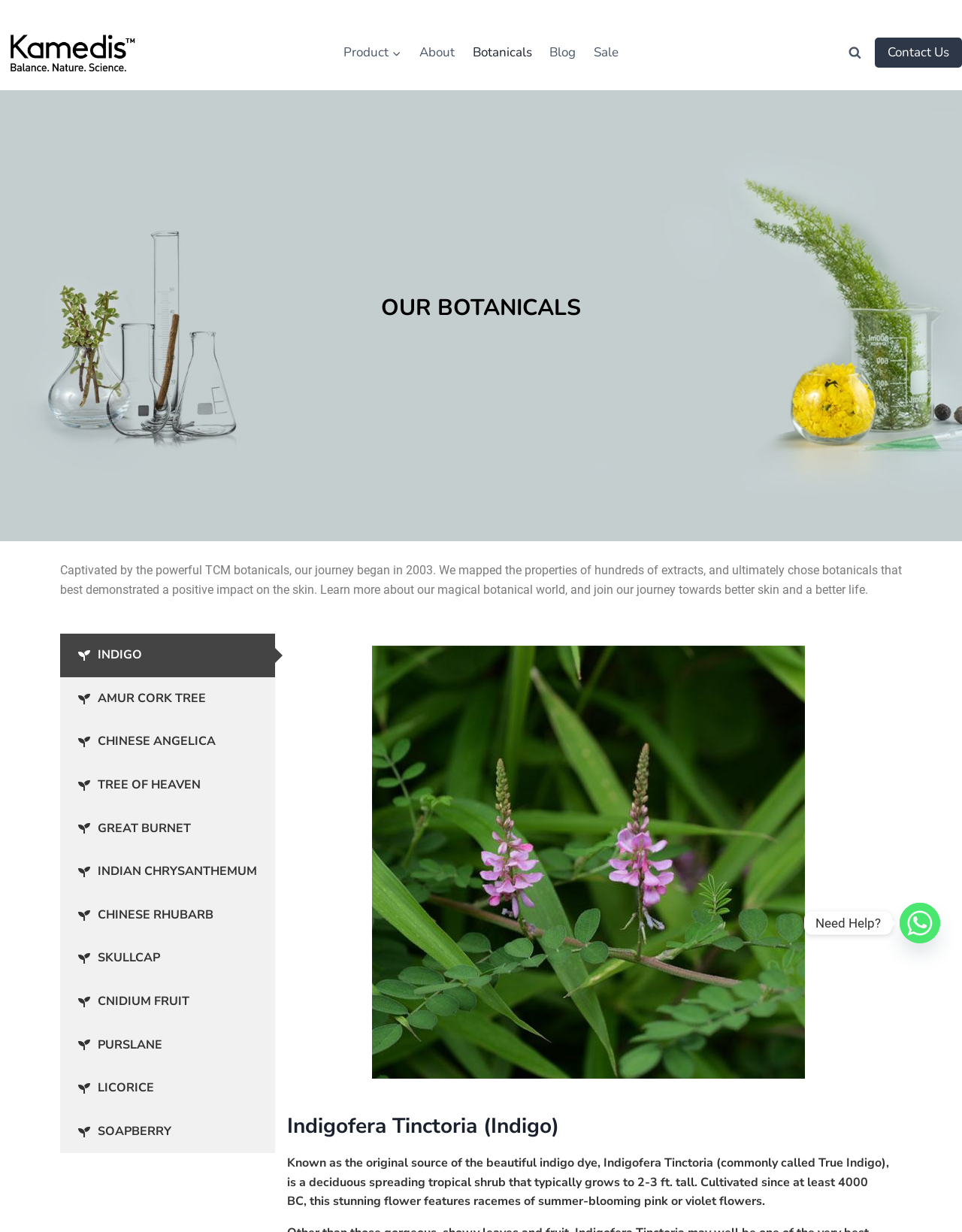Please identify the bounding box coordinates of the element I need to click to follow this instruction: "View the 'Contact Us' page".

[0.909, 0.03, 1.0, 0.055]